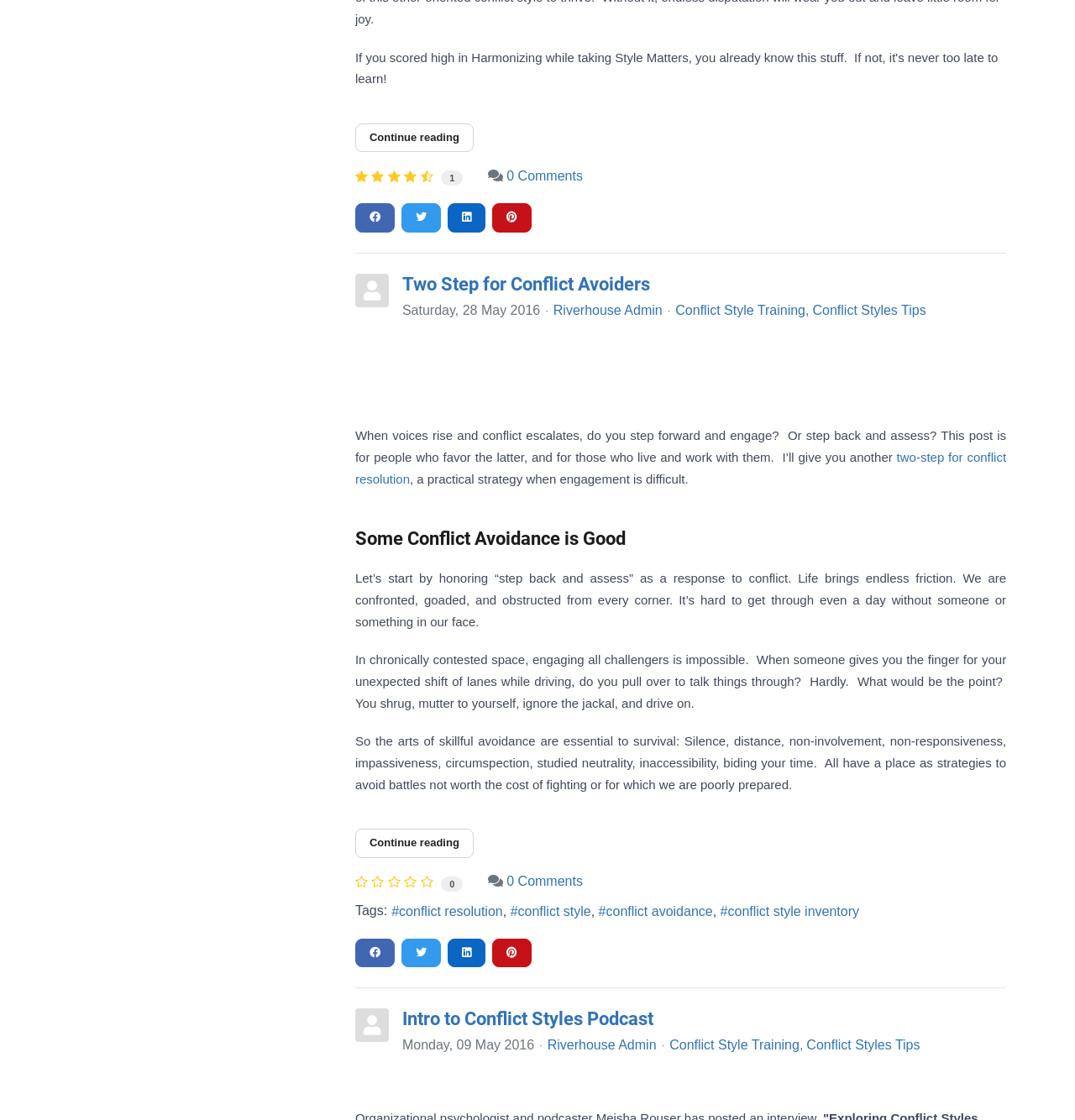Determine the bounding box coordinates for the region that must be clicked to execute the following instruction: "Read the 'Two Step for Conflict Avoiders' article".

[0.374, 0.244, 0.936, 0.264]